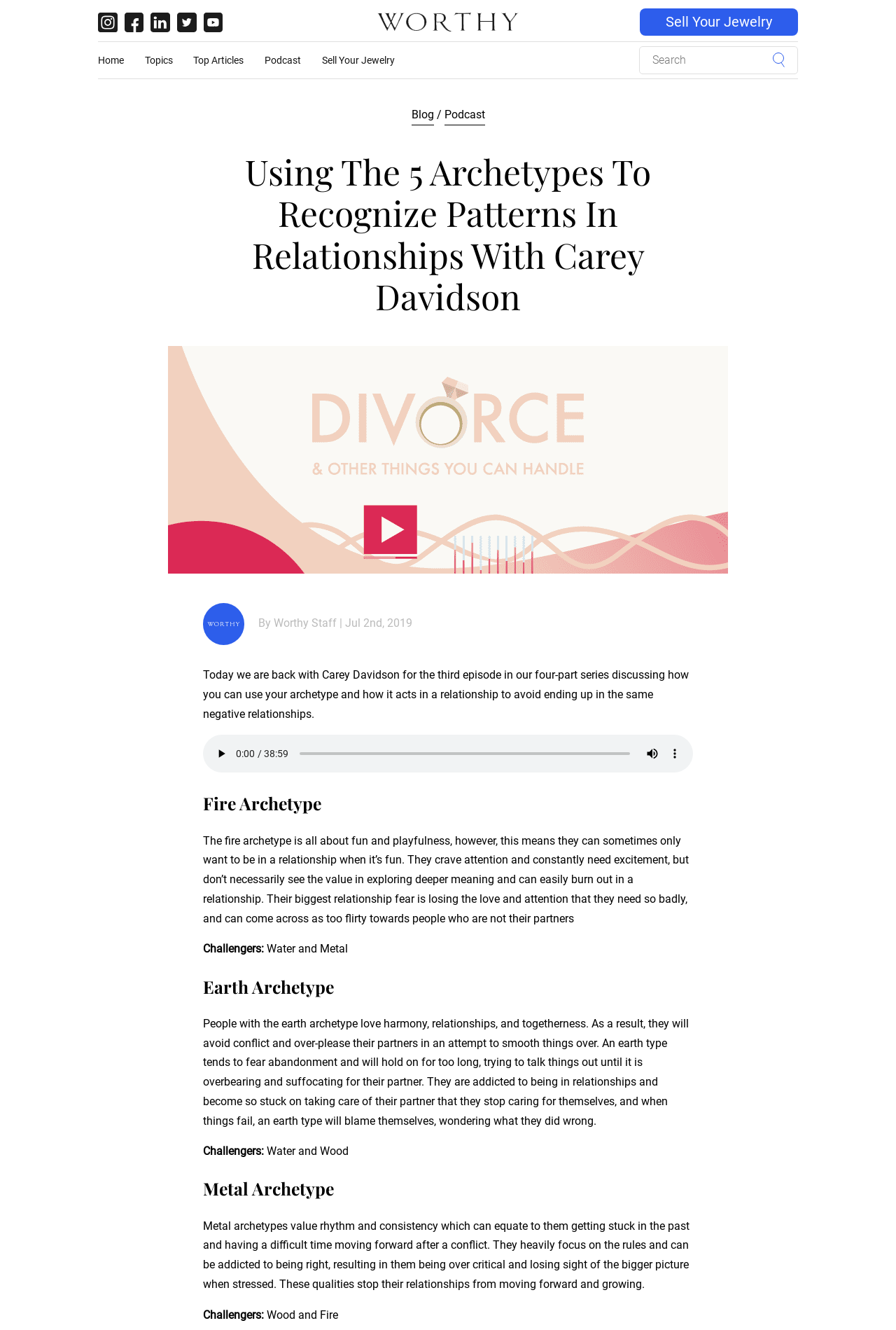Find and provide the bounding box coordinates for the UI element described here: "Blog". The coordinates should be given as four float numbers between 0 and 1: [left, top, right, bottom].

[0.459, 0.081, 0.484, 0.094]